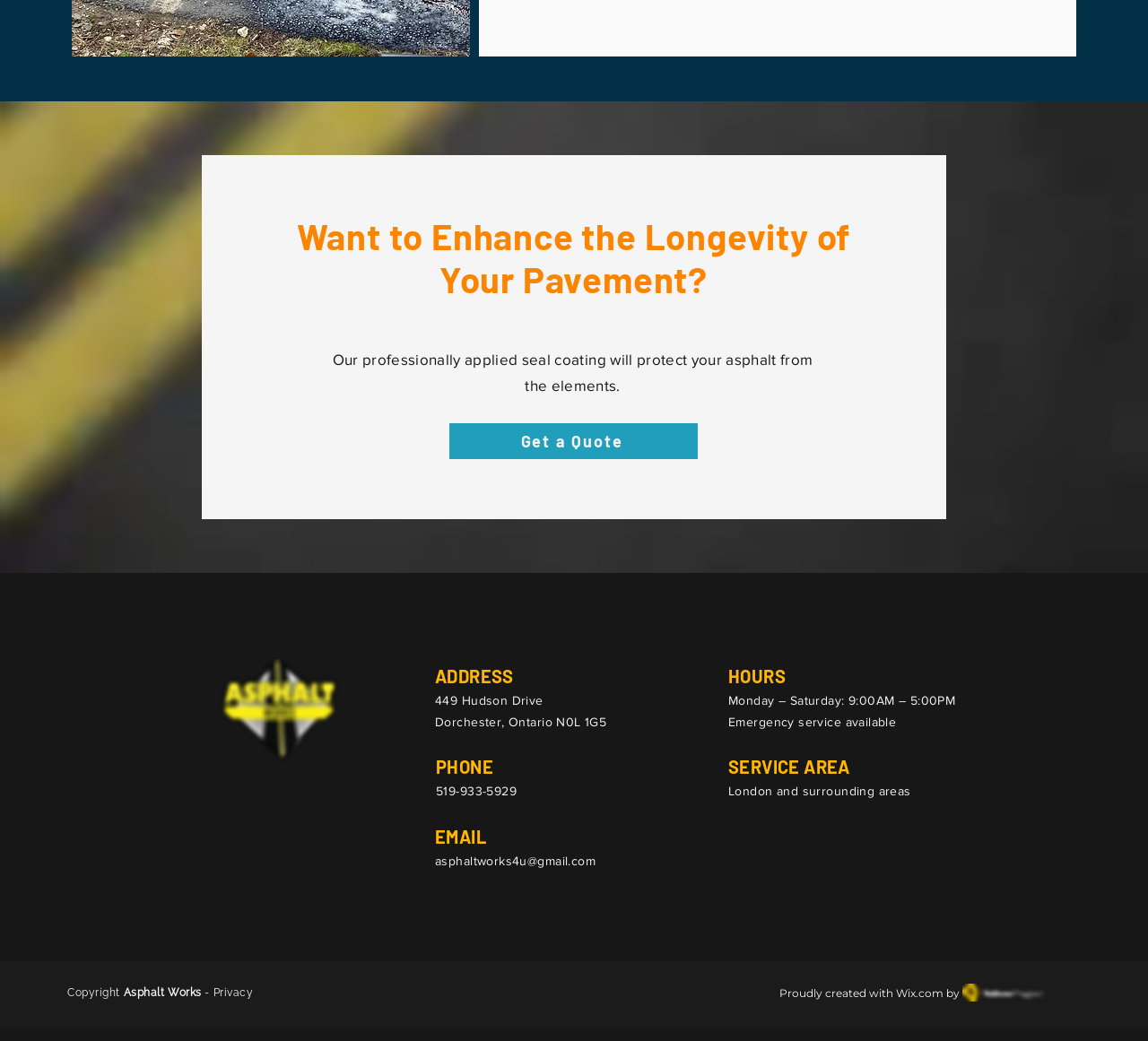Using the provided element description "Get a Quote", determine the bounding box coordinates of the UI element.

[0.391, 0.406, 0.608, 0.441]